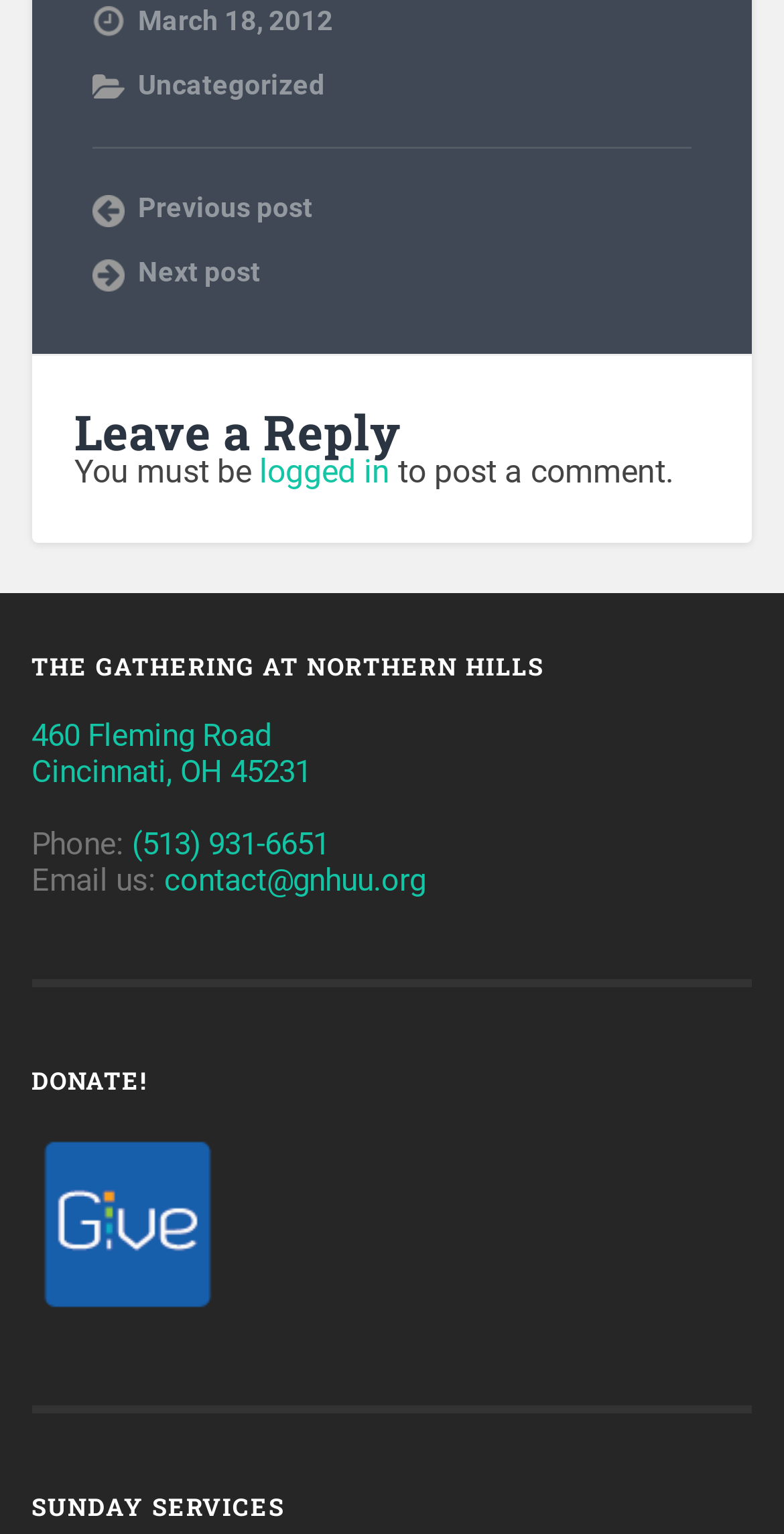Provide your answer to the question using just one word or phrase: How can I contact Northern Hills?

Phone: (513) 931-6651 or Email: contact@gnhuu.org